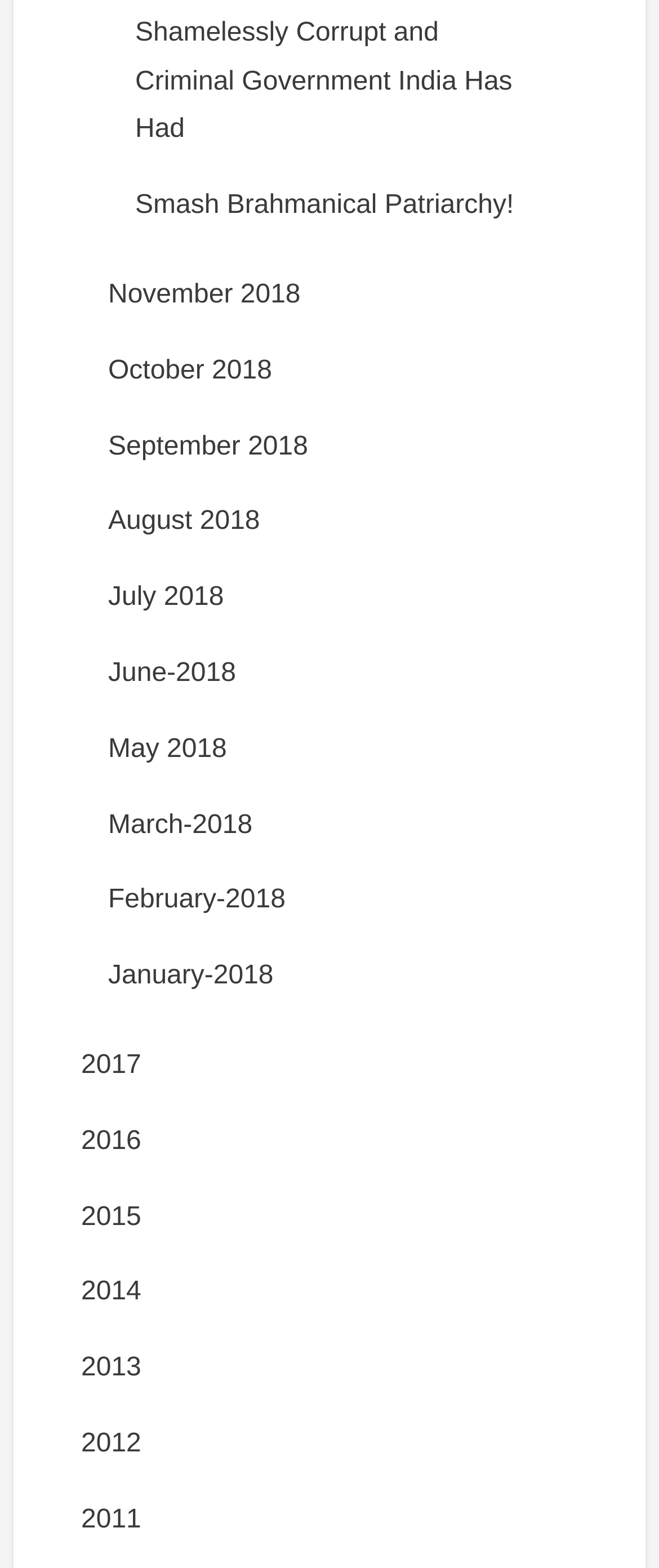Provide a one-word or short-phrase response to the question:
How many links are related to 2018?

9